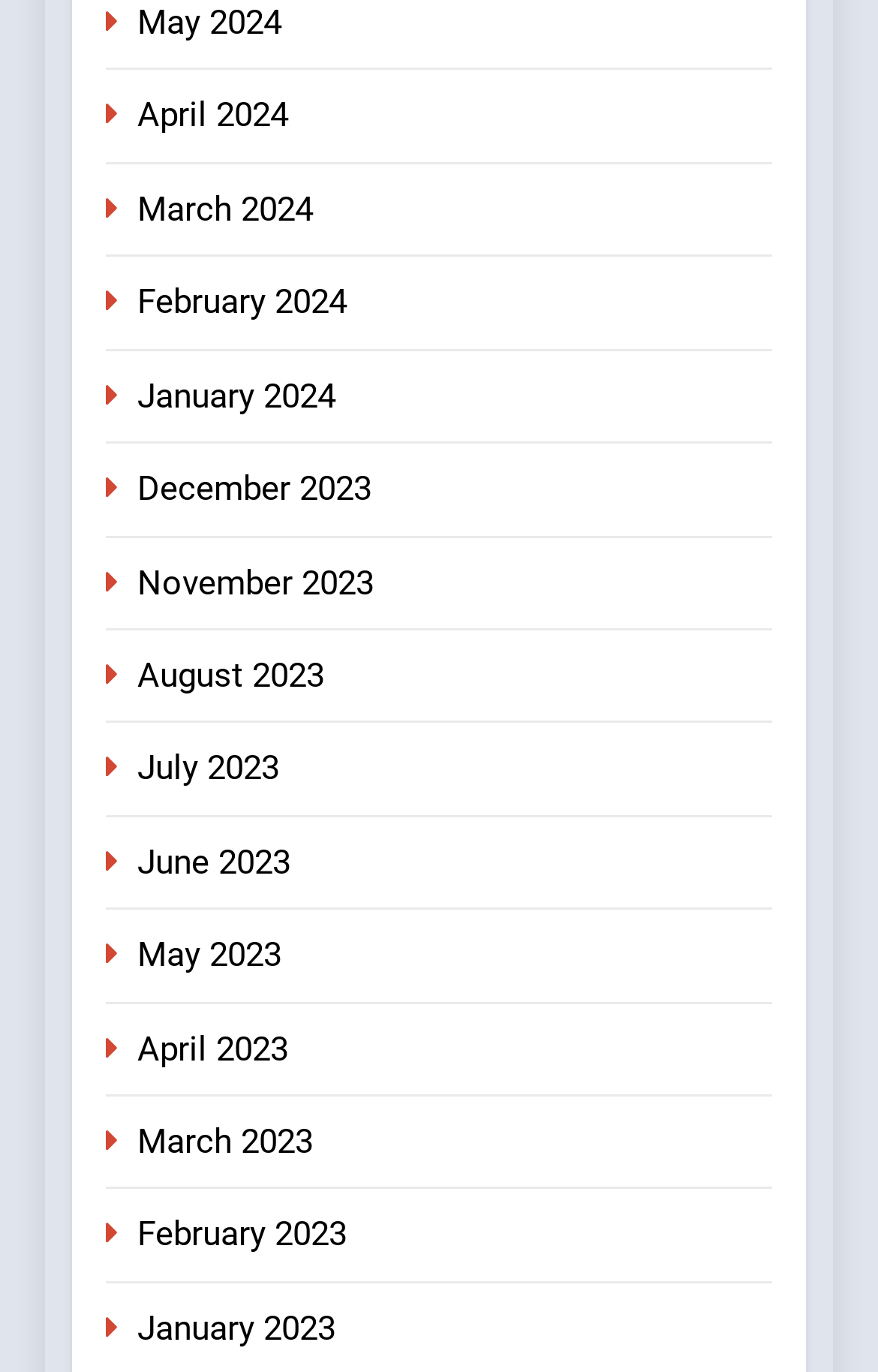Can you pinpoint the bounding box coordinates for the clickable element required for this instruction: "Check January 2024"? The coordinates should be four float numbers between 0 and 1, i.e., [left, top, right, bottom].

[0.156, 0.274, 0.382, 0.303]